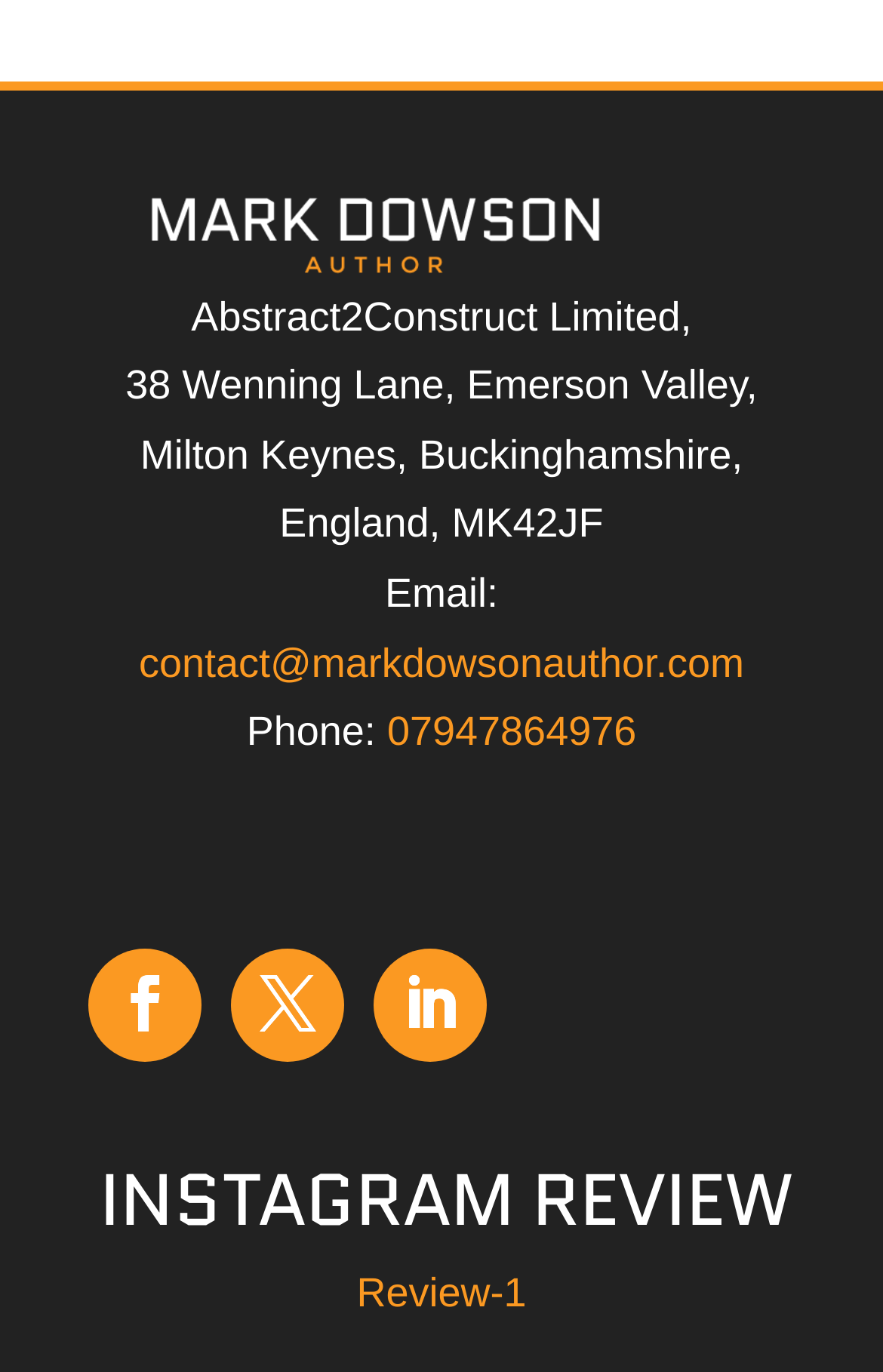Answer the following query concisely with a single word or phrase:
What is the author's name?

Mark Dowson